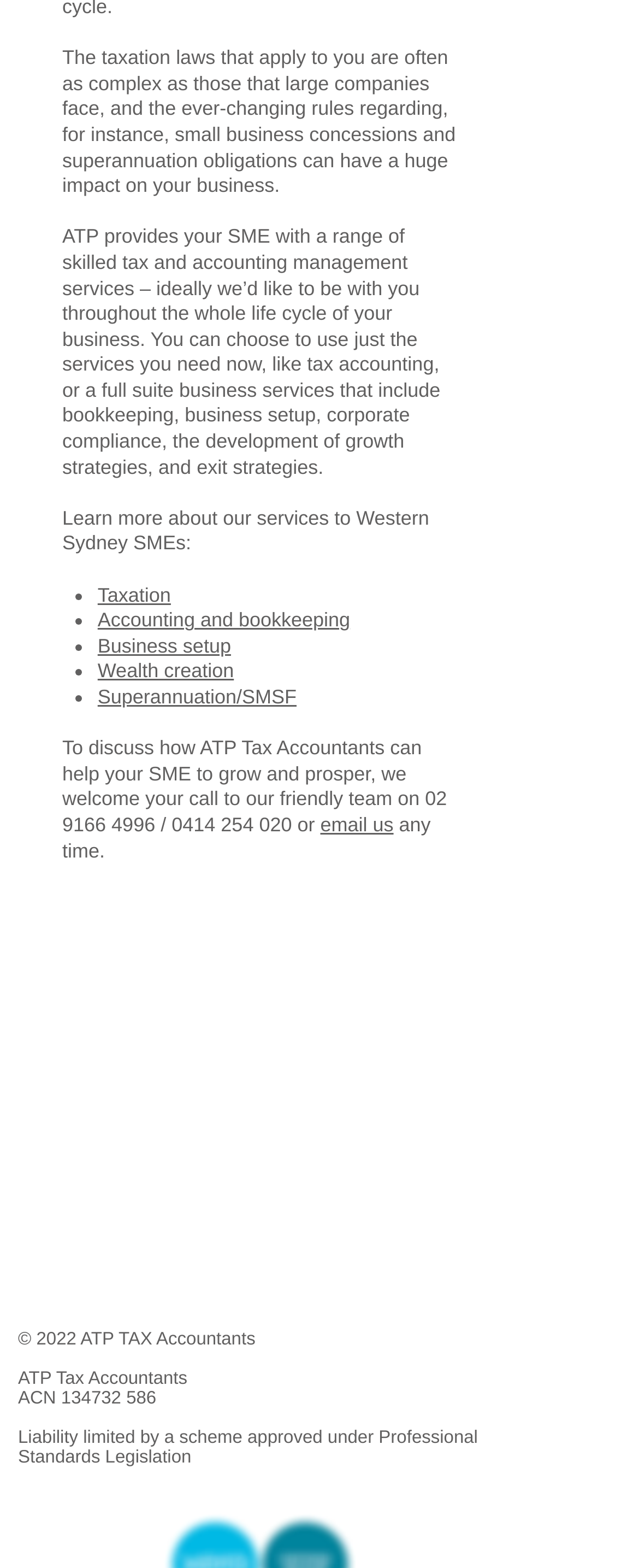What is the purpose of ATP Tax Accountants?
Using the picture, provide a one-word or short phrase answer.

Tax and accounting management services